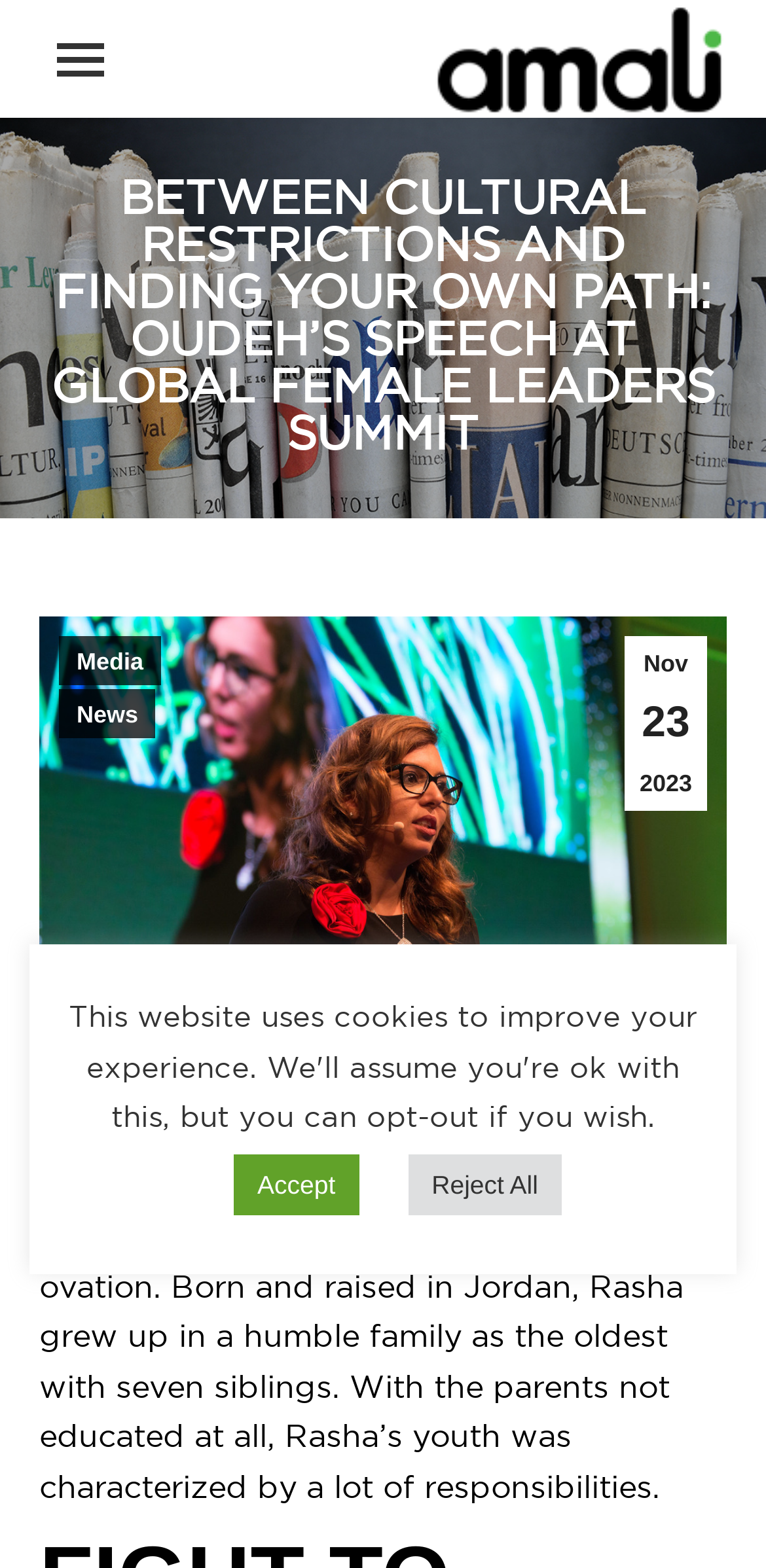Identify the bounding box coordinates of the specific part of the webpage to click to complete this instruction: "Click the mobile menu icon".

[0.051, 0.012, 0.159, 0.063]